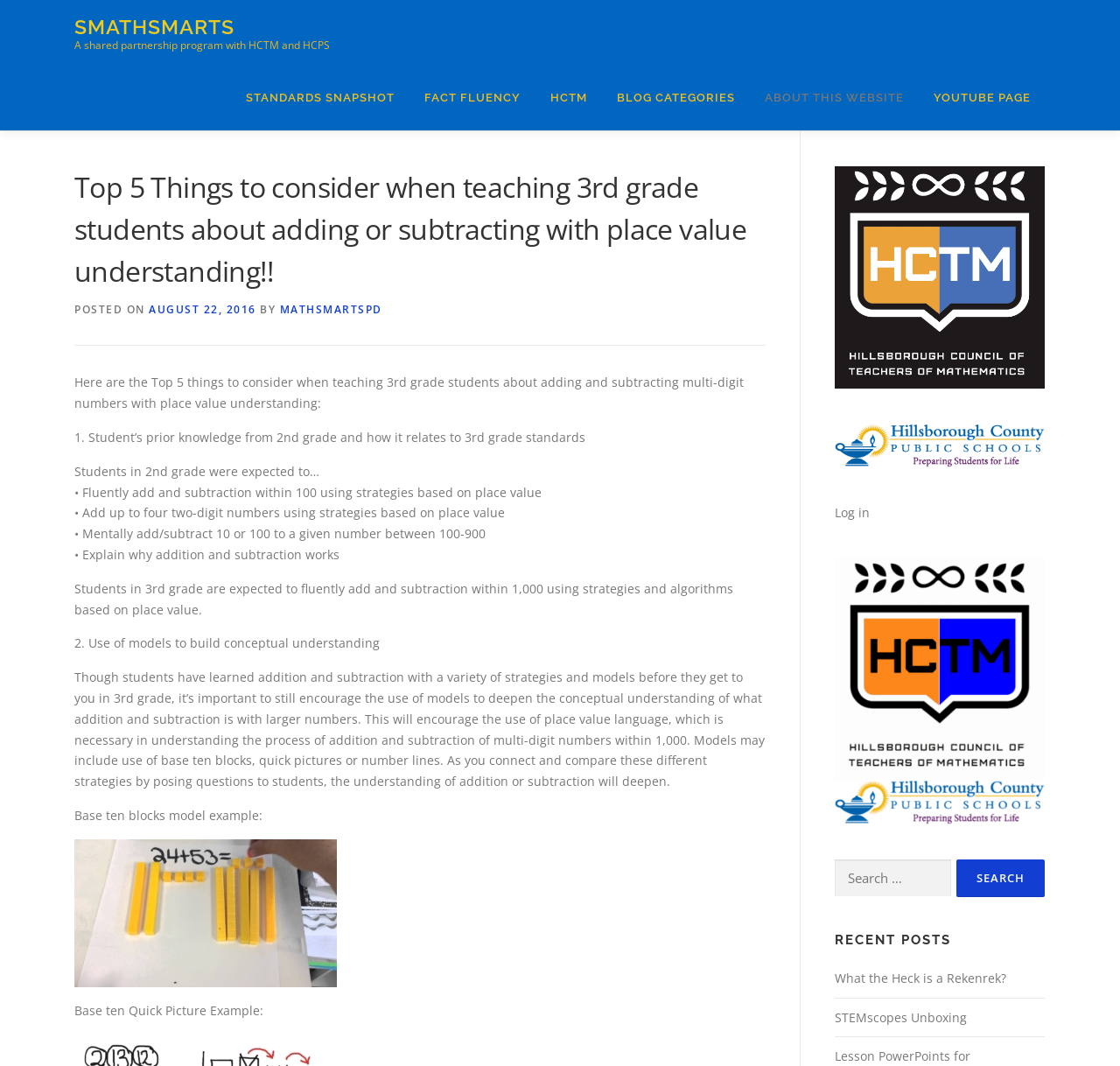Calculate the bounding box coordinates of the UI element given the description: "About this Website".

[0.67, 0.061, 0.82, 0.122]